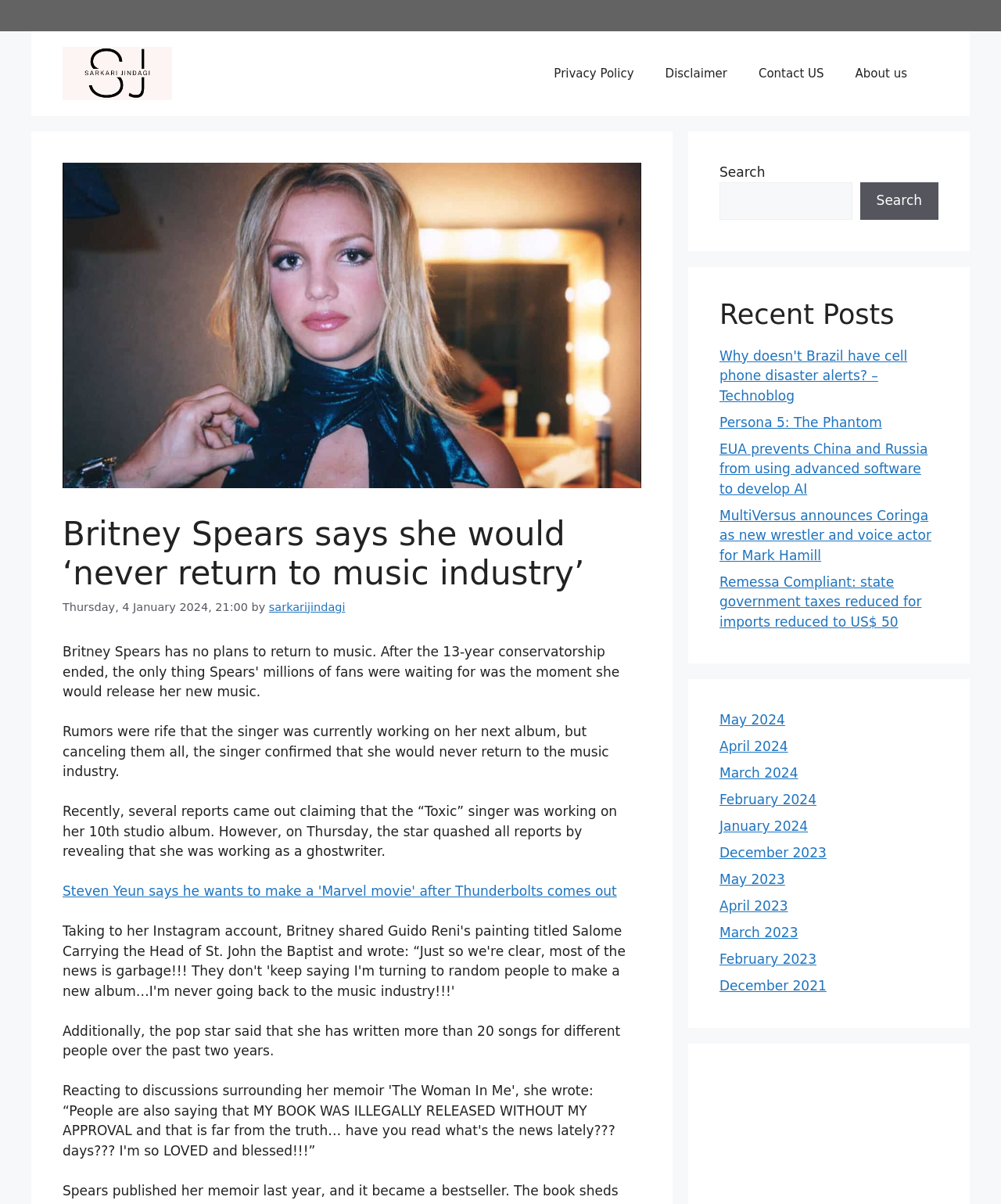Please provide the bounding box coordinate of the region that matches the element description: GO TO HOME. Coordinates should be in the format (top-left x, top-left y, bottom-right x, bottom-right y) and all values should be between 0 and 1.

None